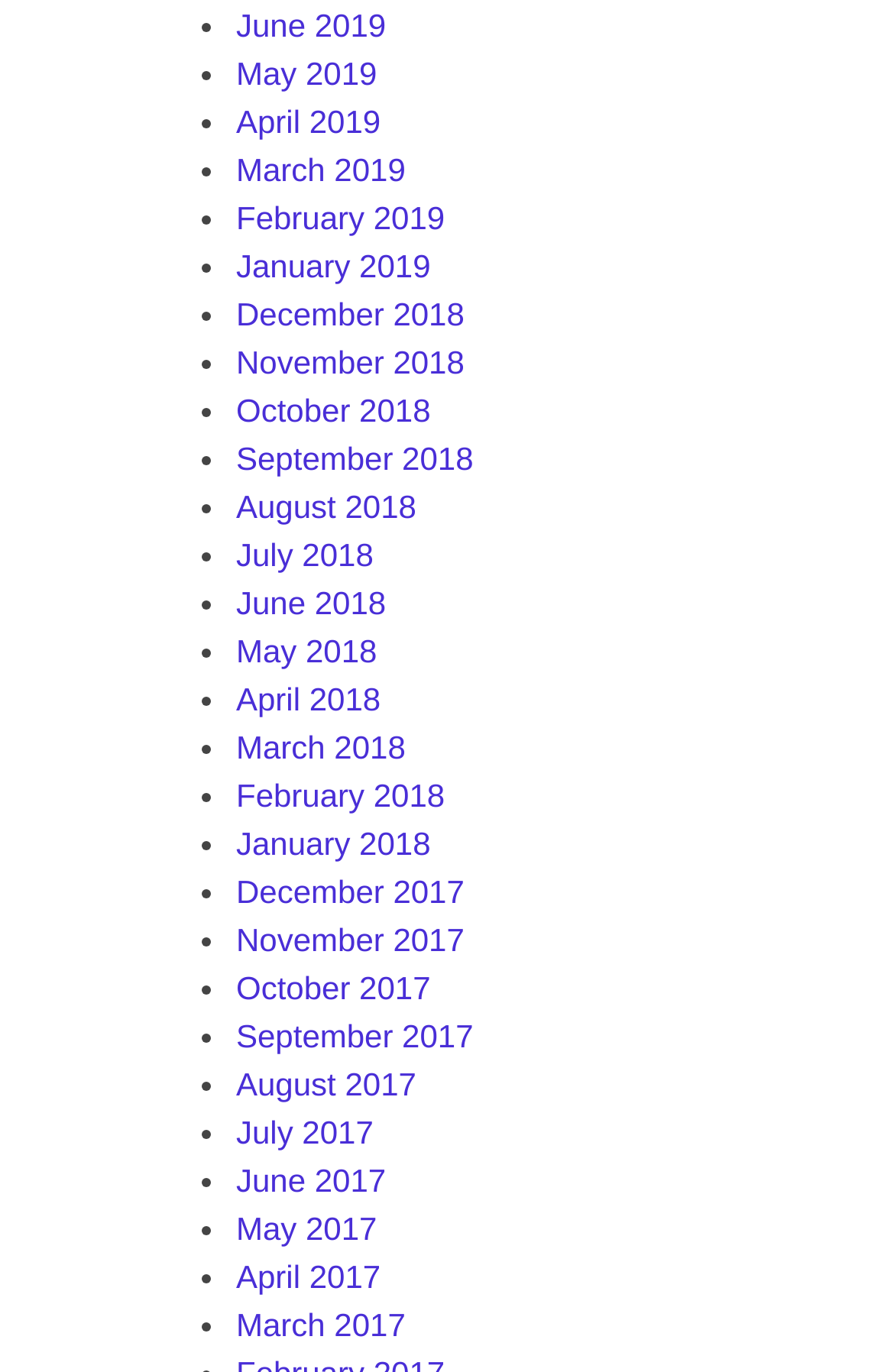Provide a short answer to the following question with just one word or phrase: How many months are listed?

24